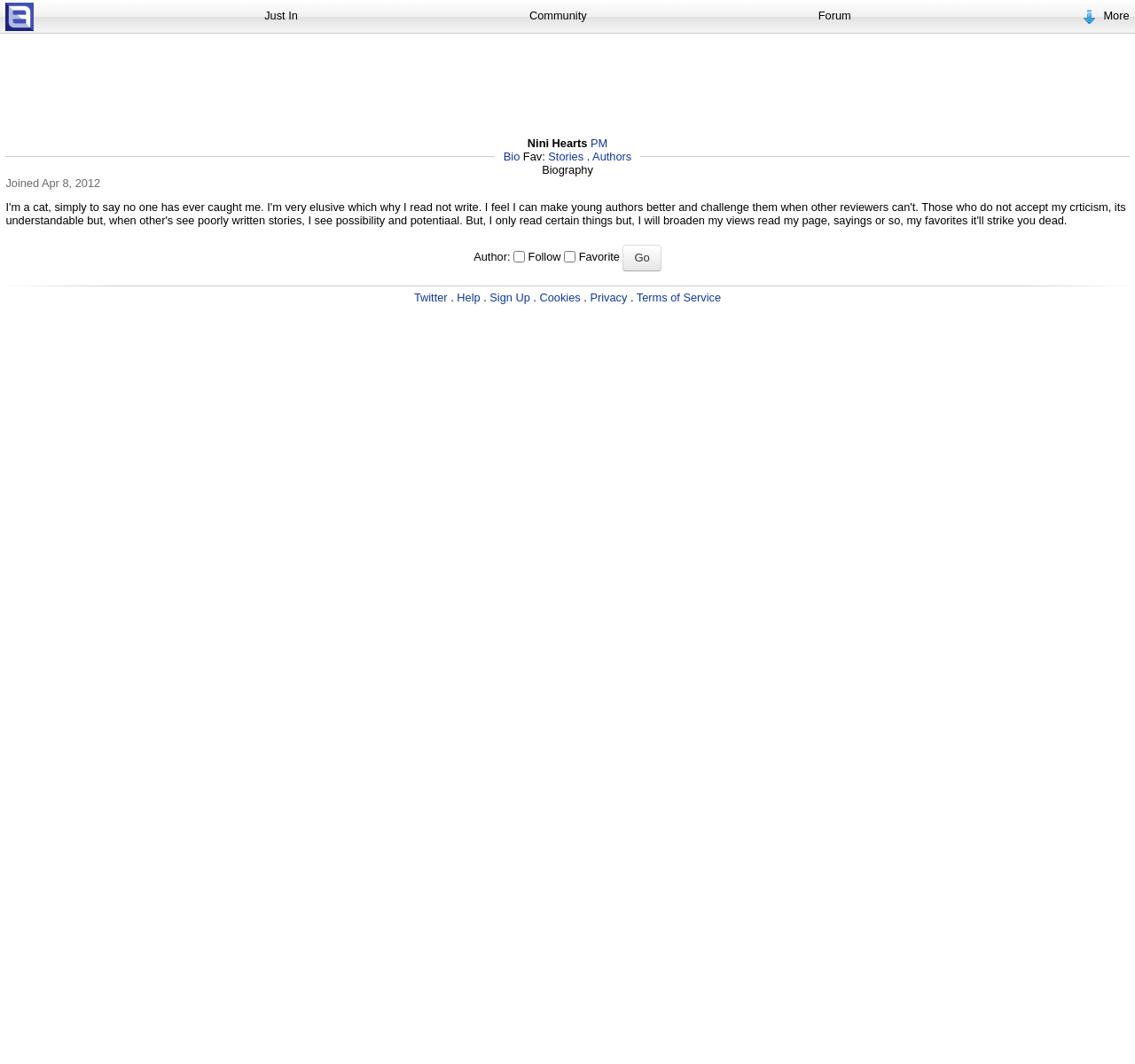Examine the image and give a thorough answer to the following question:
What is the purpose of the 'Follow' checkbox?

The 'Follow' checkbox is located next to the 'Author:' label and the author's name, suggesting that it allows users to follow the author's updates or activities on the platform.